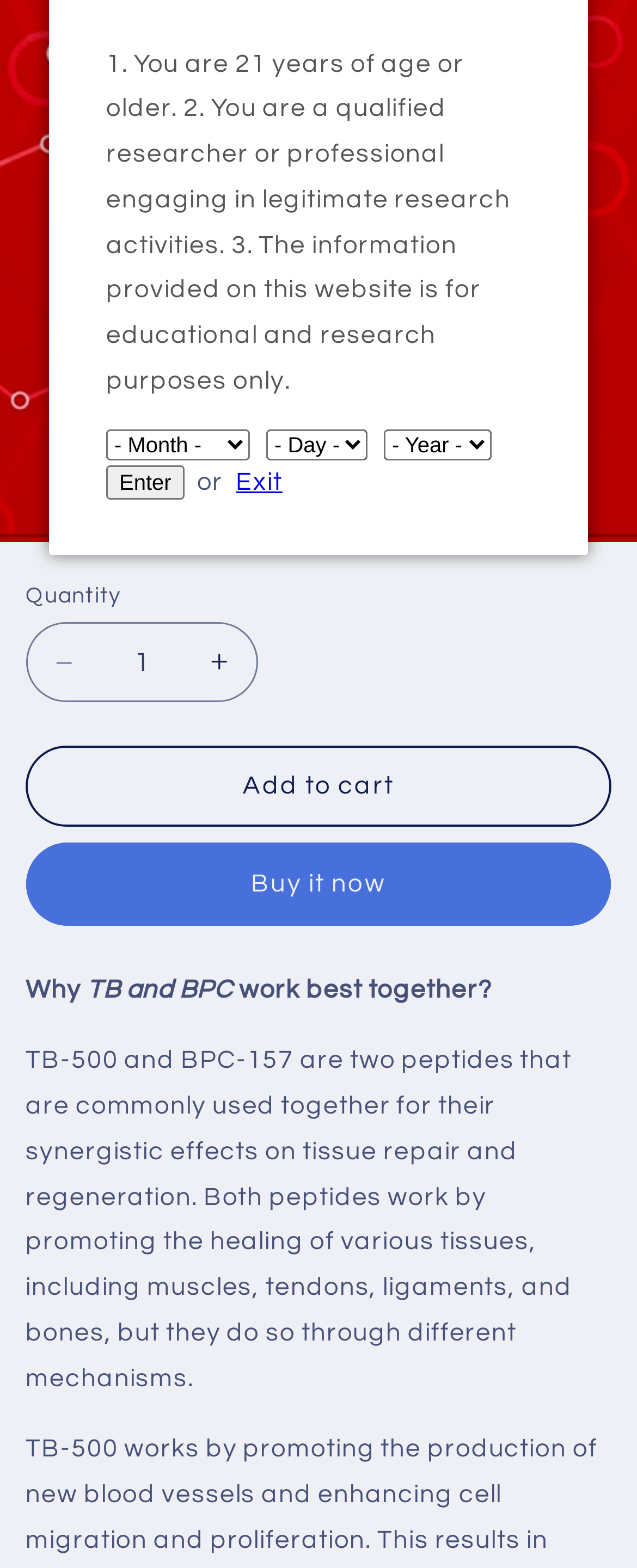Identify the bounding box coordinates for the UI element described as follows: Enter. Use the format (top-left x, top-left y, bottom-right x, bottom-right y) and ensure all values are floating point numbers between 0 and 1.

[0.167, 0.297, 0.289, 0.319]